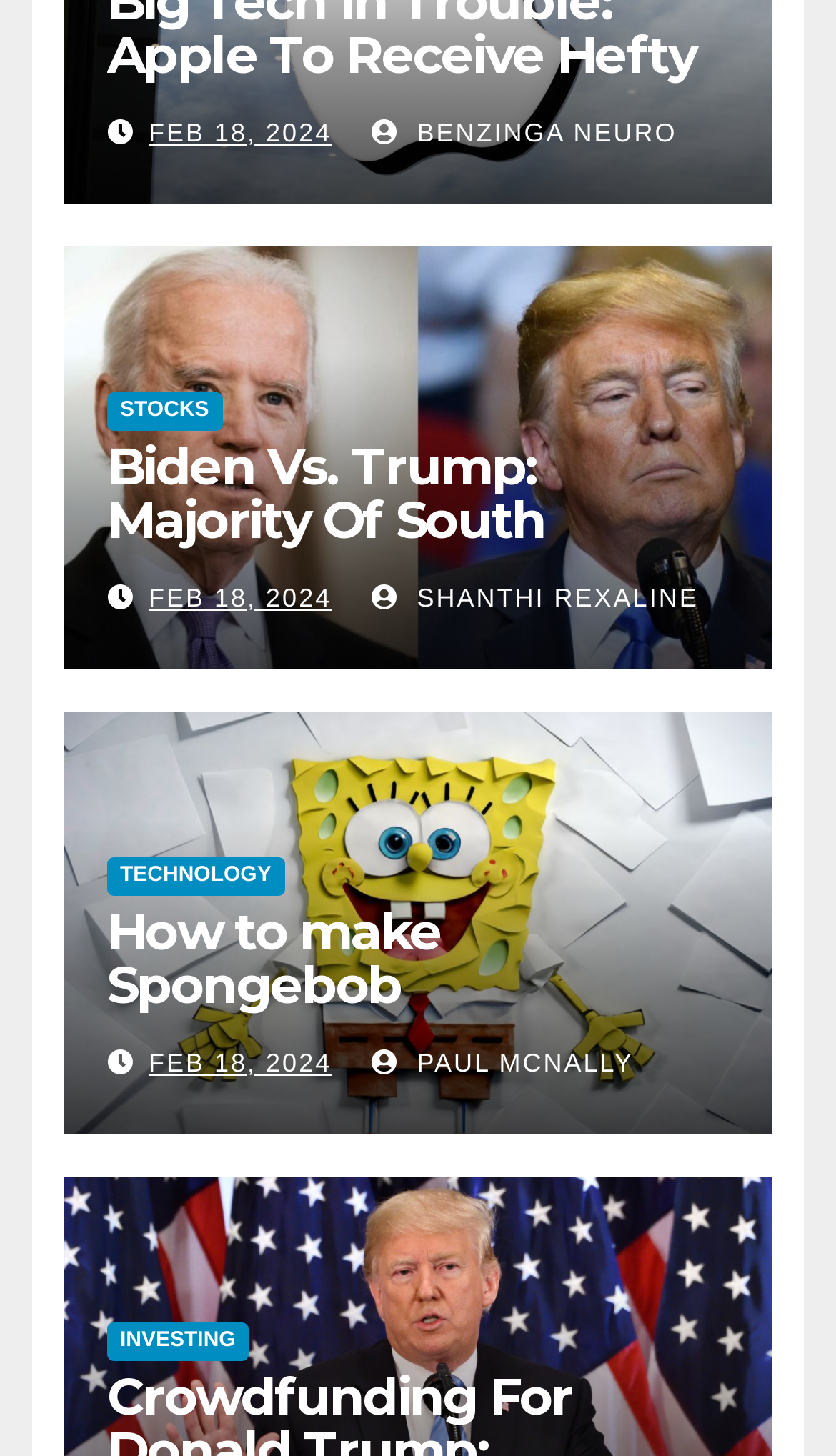What is the date mentioned multiple times?
Answer the question based on the image using a single word or a brief phrase.

FEB 18, 2024